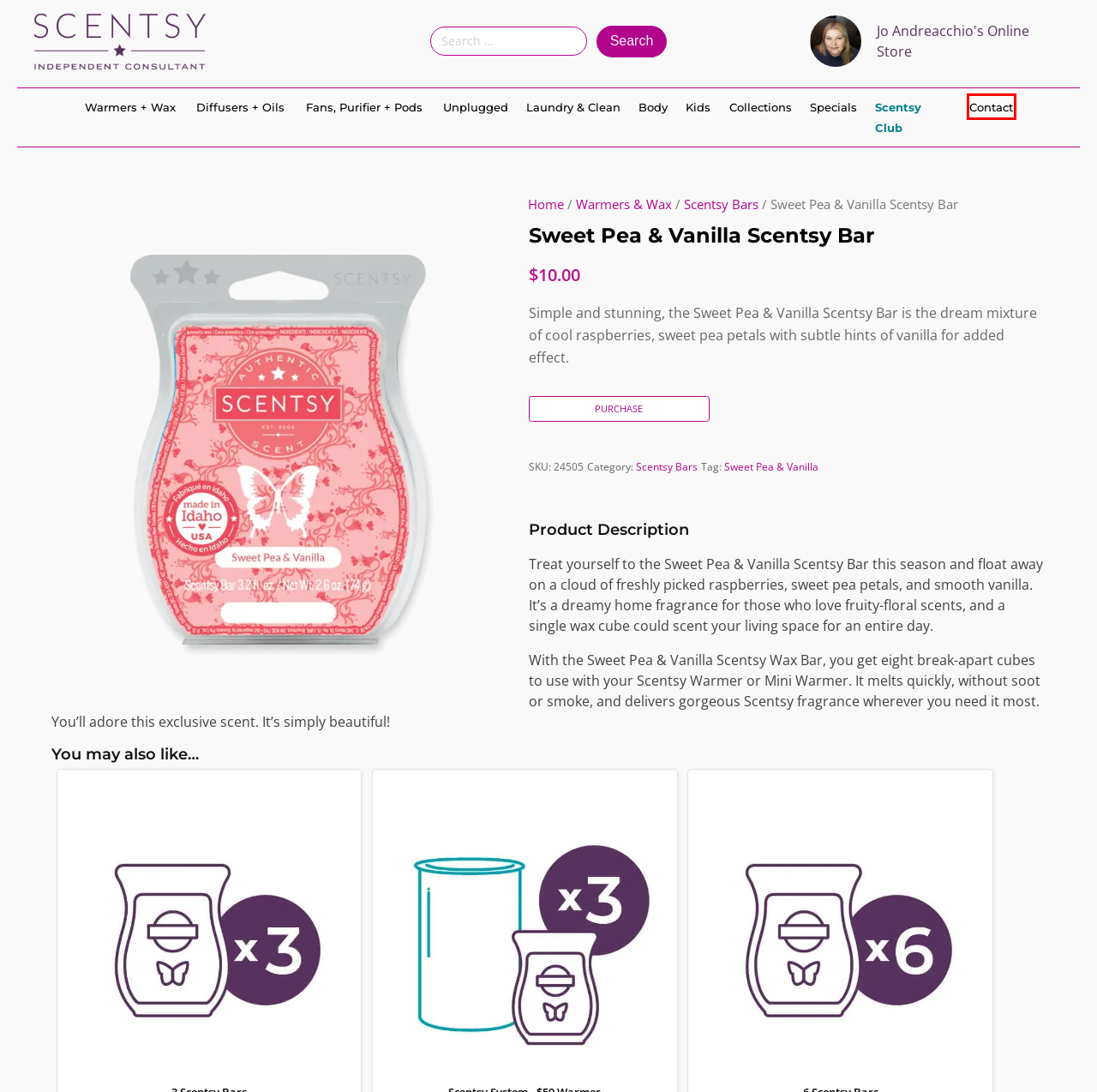Assess the screenshot of a webpage with a red bounding box and determine which webpage description most accurately matches the new page after clicking the element within the red box. Here are the options:
A. Scentsy Body – Body Products – Scentsy Online Store
B. Scentsy Online Store Australia – Evanescents – Contact Us
C. Warmers & Wax – Scentsy Online Store – Wax Melt Burner
D. Fans, Purifier + Pods – Scentsy Online Store Australia
E. Scentsy Warmers & Wax – Scentsy Online Store – Evanescents
F. Laundry & Clean Products – Scentsy Online Store Australia
G. Scentsy Collections – Scentsy Online Store Australia
H. Diffusers & Oils – Scentsy Australia Online – Evanescents

B